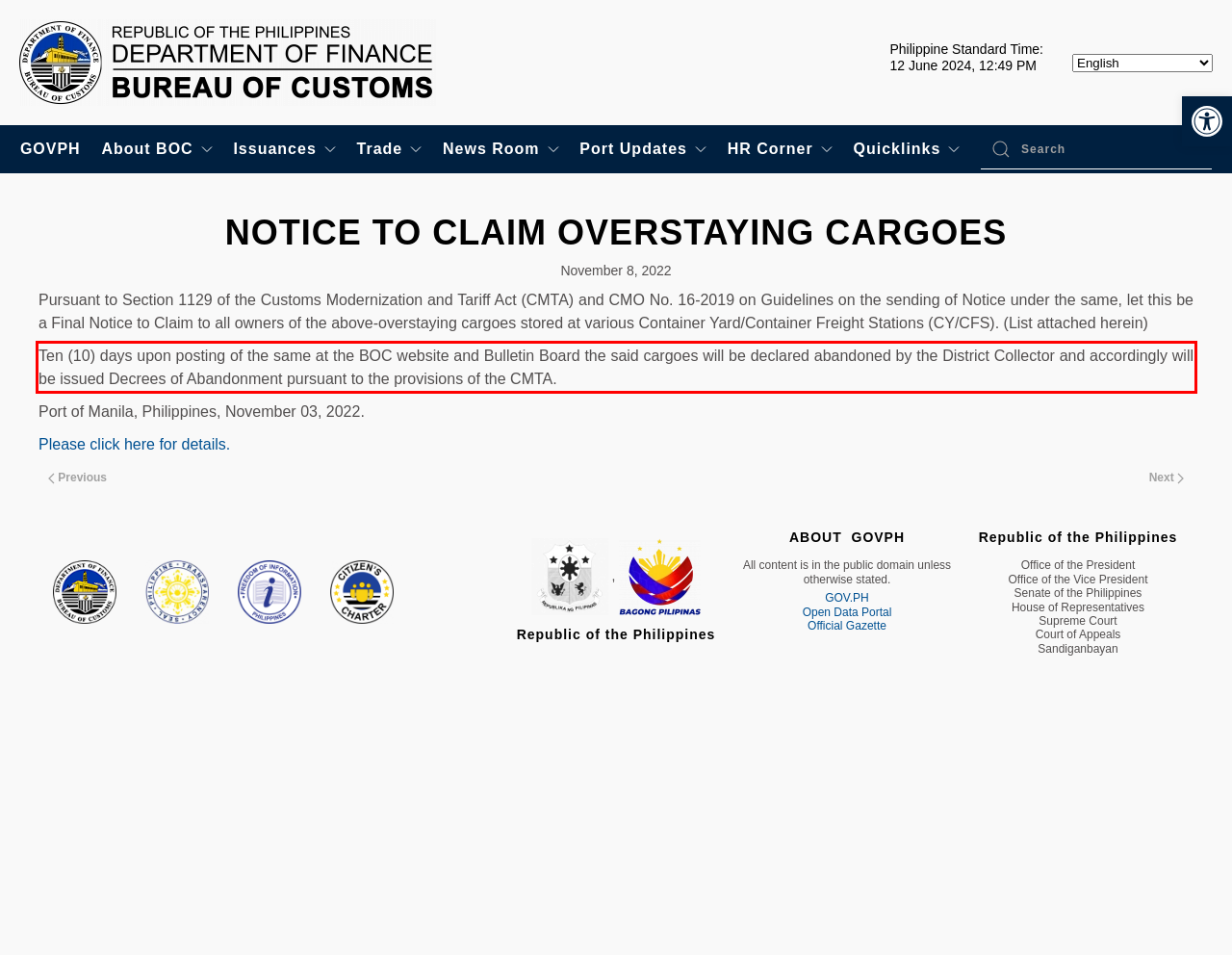You are presented with a screenshot containing a red rectangle. Extract the text found inside this red bounding box.

Ten (10) days upon posting of the same at the BOC website and Bulletin Board the said cargoes will be declared abandoned by the District Collector and accordingly will be issued Decrees of Abandonment pursuant to the provisions of the CMTA.